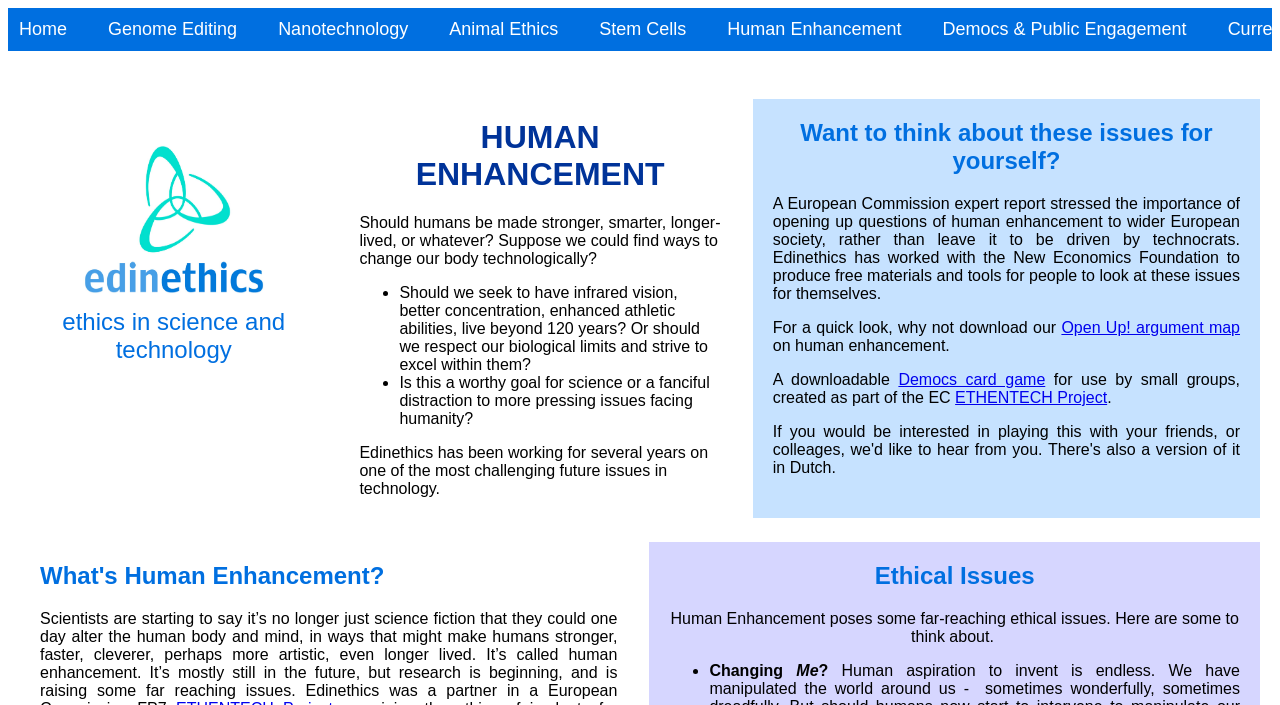Please provide a brief answer to the question using only one word or phrase: 
What is the topic of the first gridcell in the table?

Human Enhancement